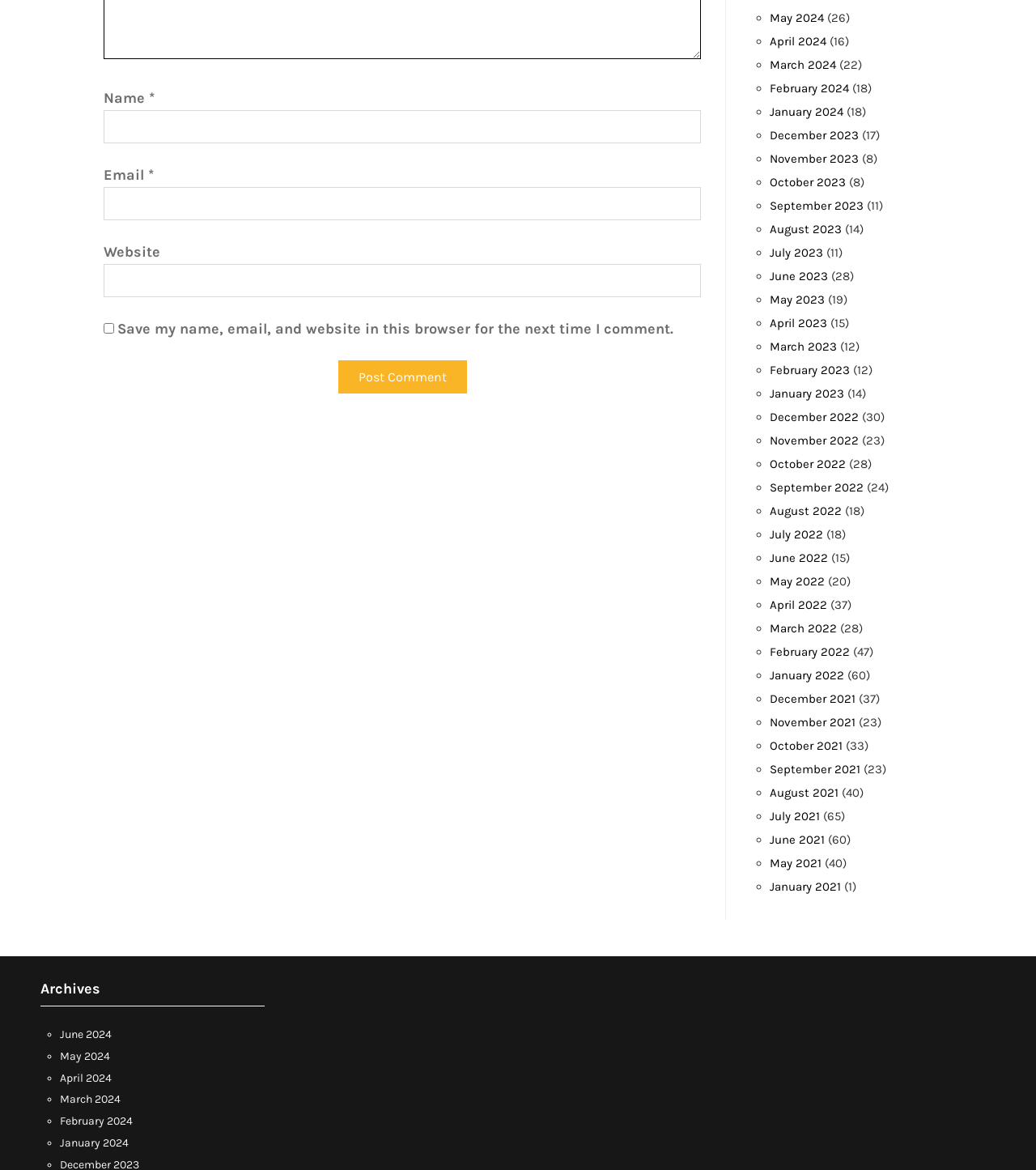Locate the bounding box of the UI element described in the following text: "August 2021".

[0.743, 0.671, 0.809, 0.683]